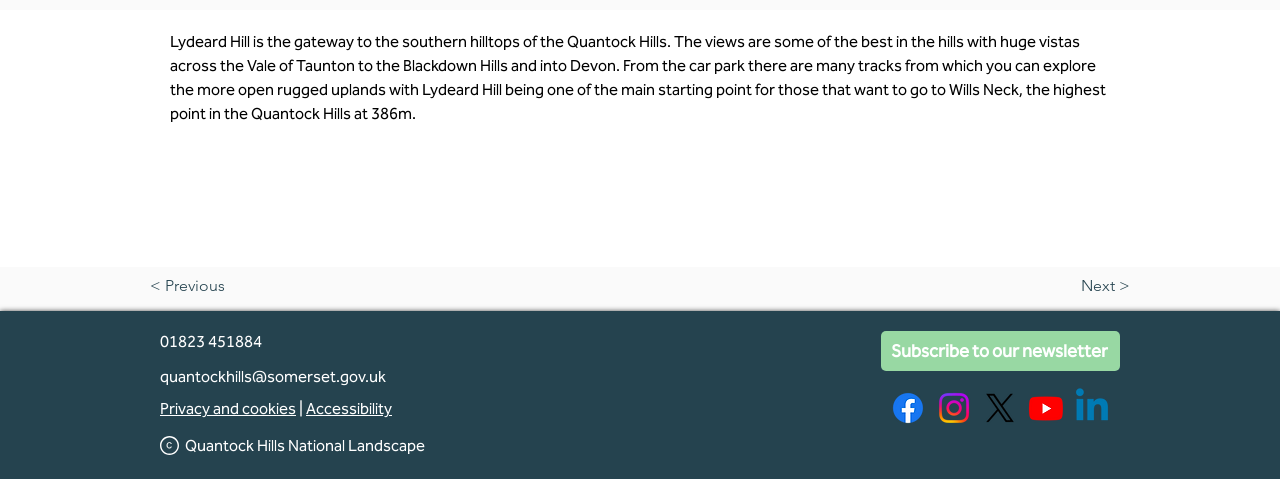Determine the bounding box coordinates of the clickable element necessary to fulfill the instruction: "Subscribe to the newsletter". Provide the coordinates as four float numbers within the 0 to 1 range, i.e., [left, top, right, bottom].

[0.688, 0.69, 0.875, 0.774]